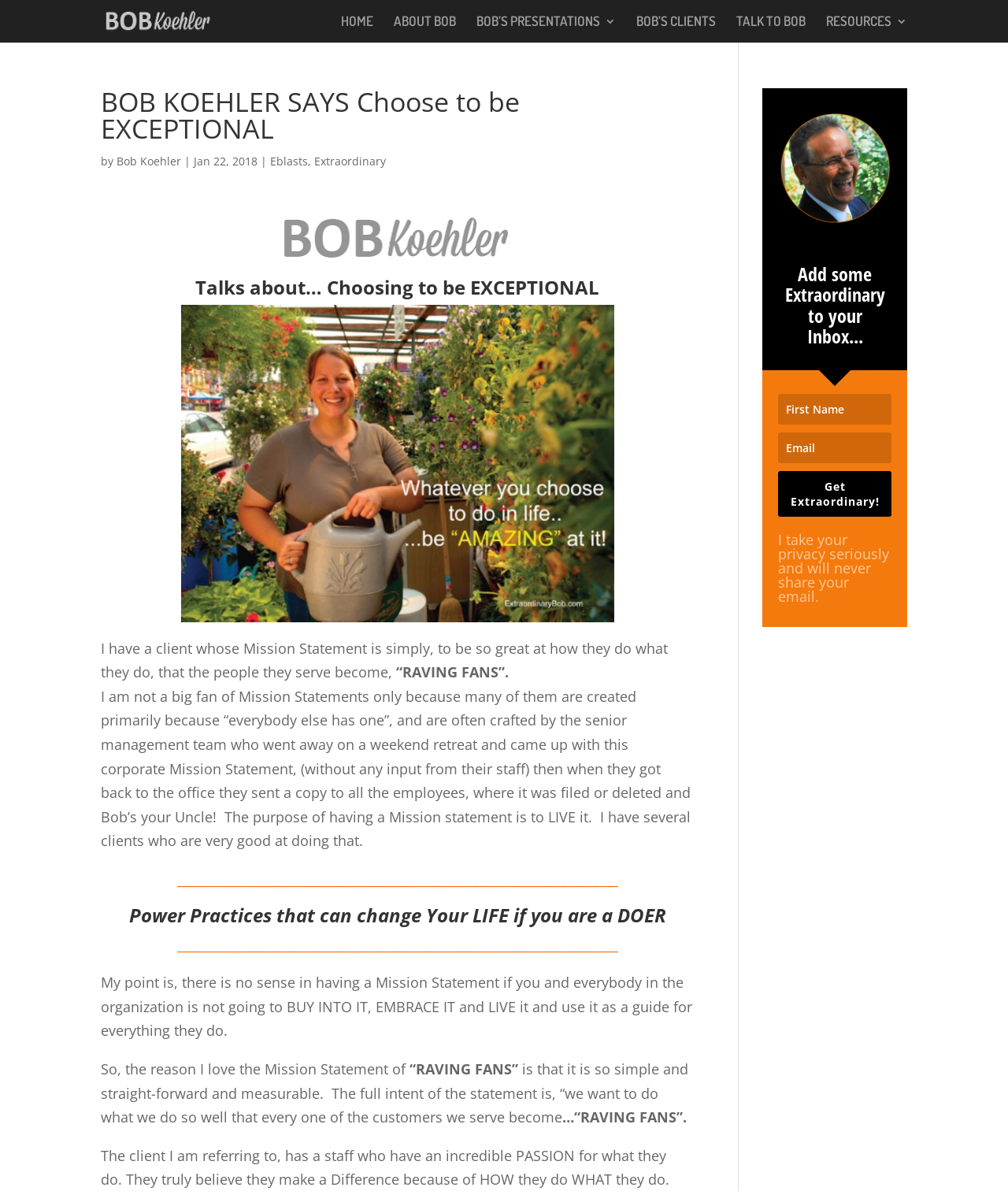Utilize the details in the image to thoroughly answer the following question: What is the name of the author?

The author's name is mentioned in the link 'Bob Koehler' with the bounding box coordinates [0.116, 0.129, 0.18, 0.142]. This link is part of the sentence 'by Bob Koehler | Jan 22, 2018' which suggests that Bob Koehler is the author of the article.